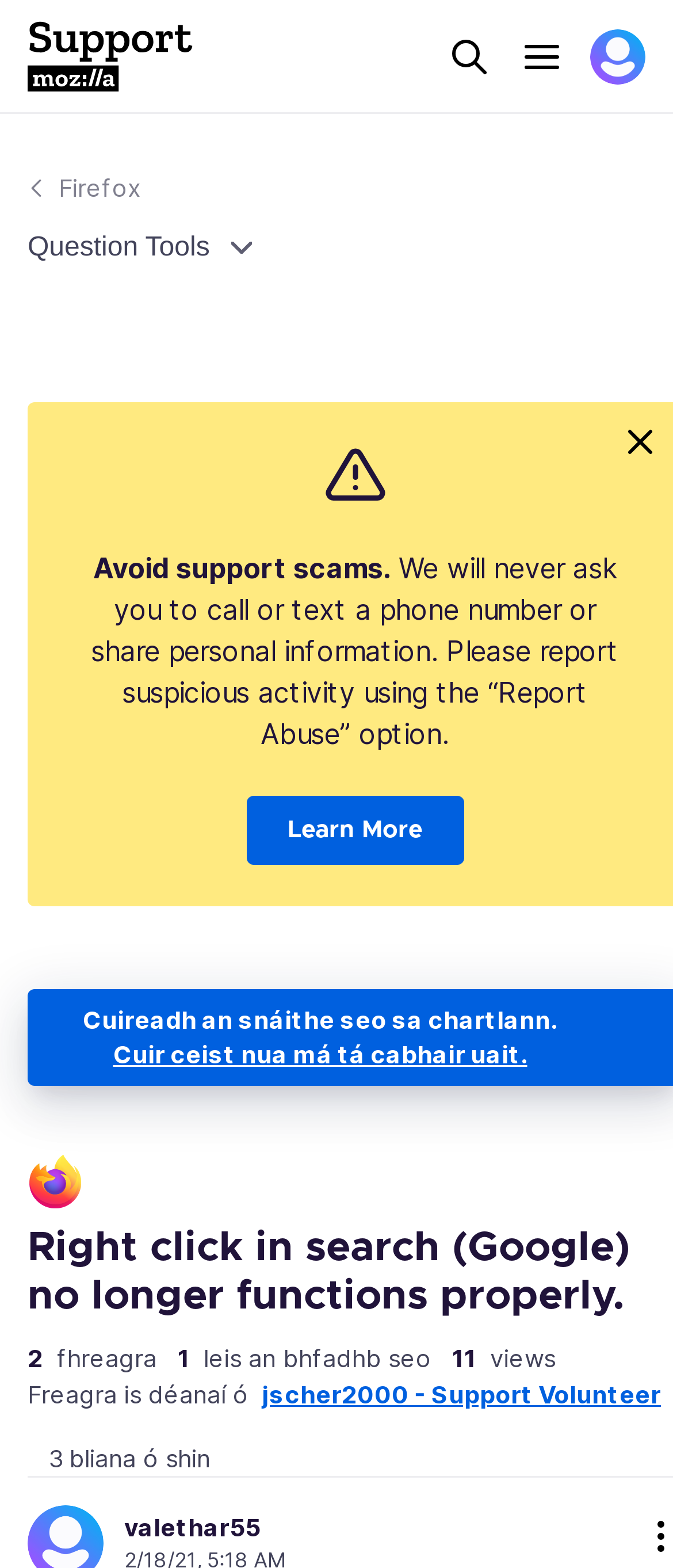Pinpoint the bounding box coordinates of the clickable element to carry out the following instruction: "Click the jscher2000 - Support Volunteer link."

[0.39, 0.88, 0.982, 0.898]